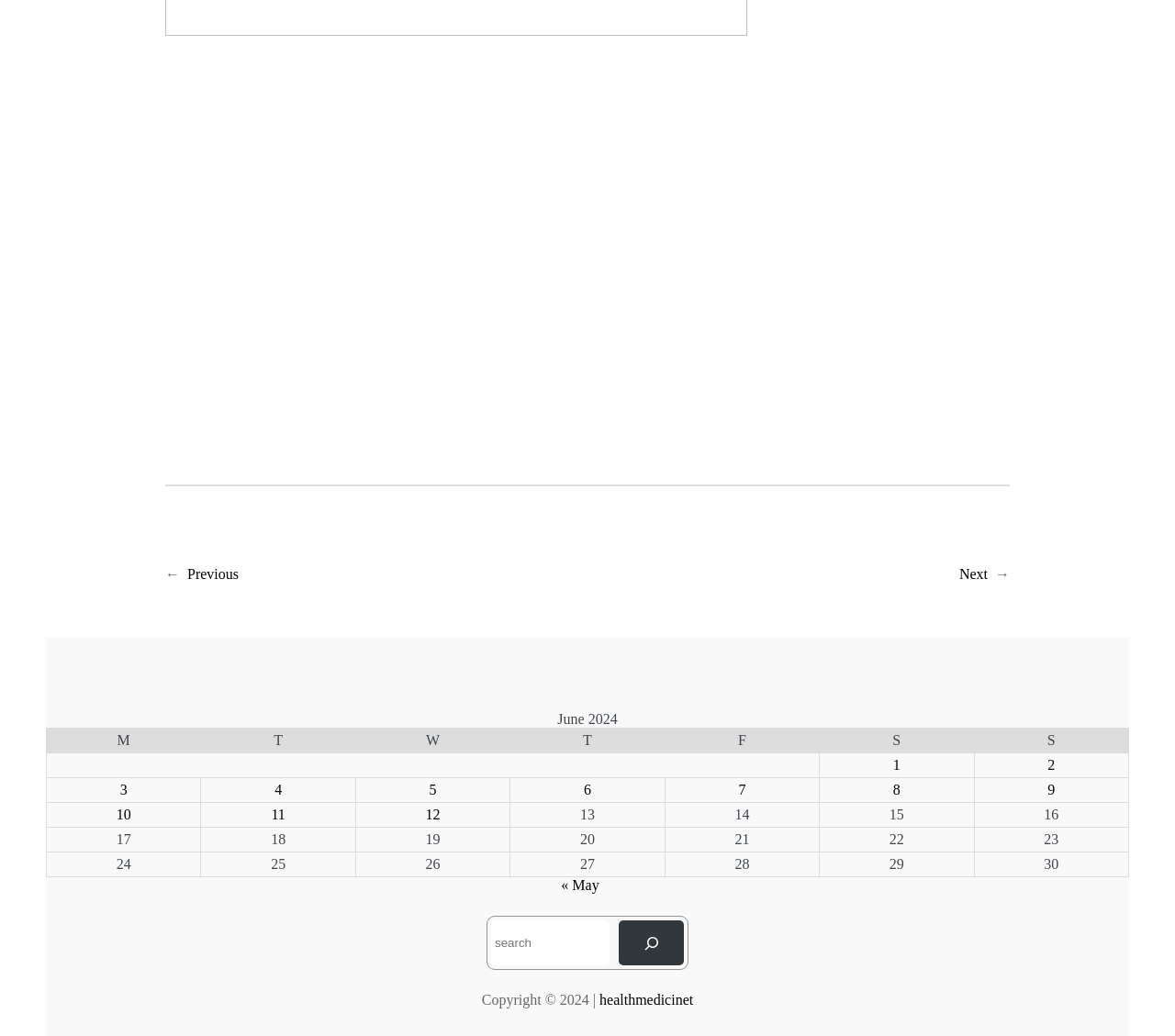Locate the bounding box coordinates of the element you need to click to accomplish the task described by this instruction: "go to previous month".

[0.159, 0.547, 0.203, 0.562]